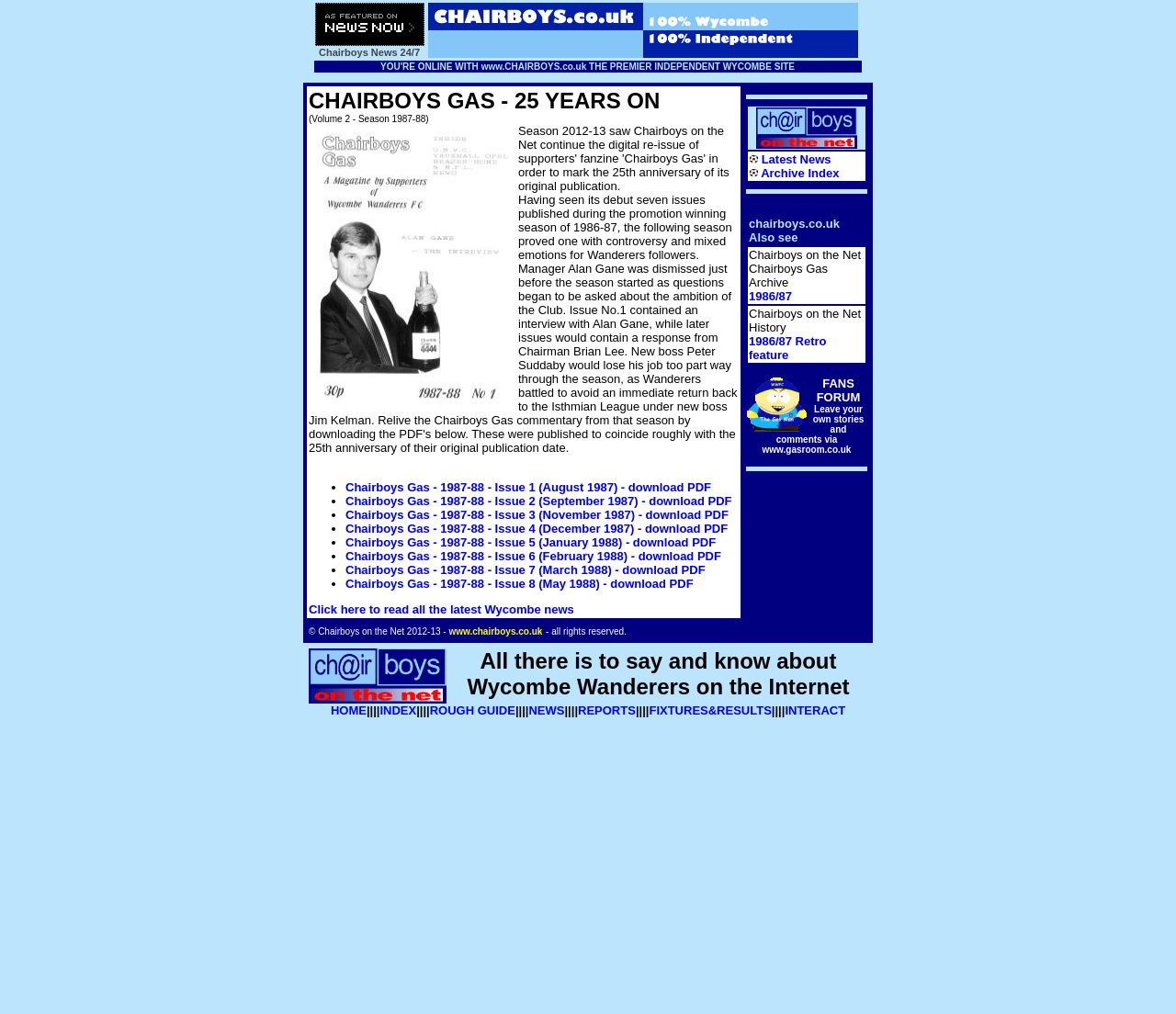Specify the bounding box coordinates (top-left x, top-left y, bottom-right x, bottom-right y) of the UI element in the screenshot that matches this description: Latest News

[0.647, 0.151, 0.707, 0.164]